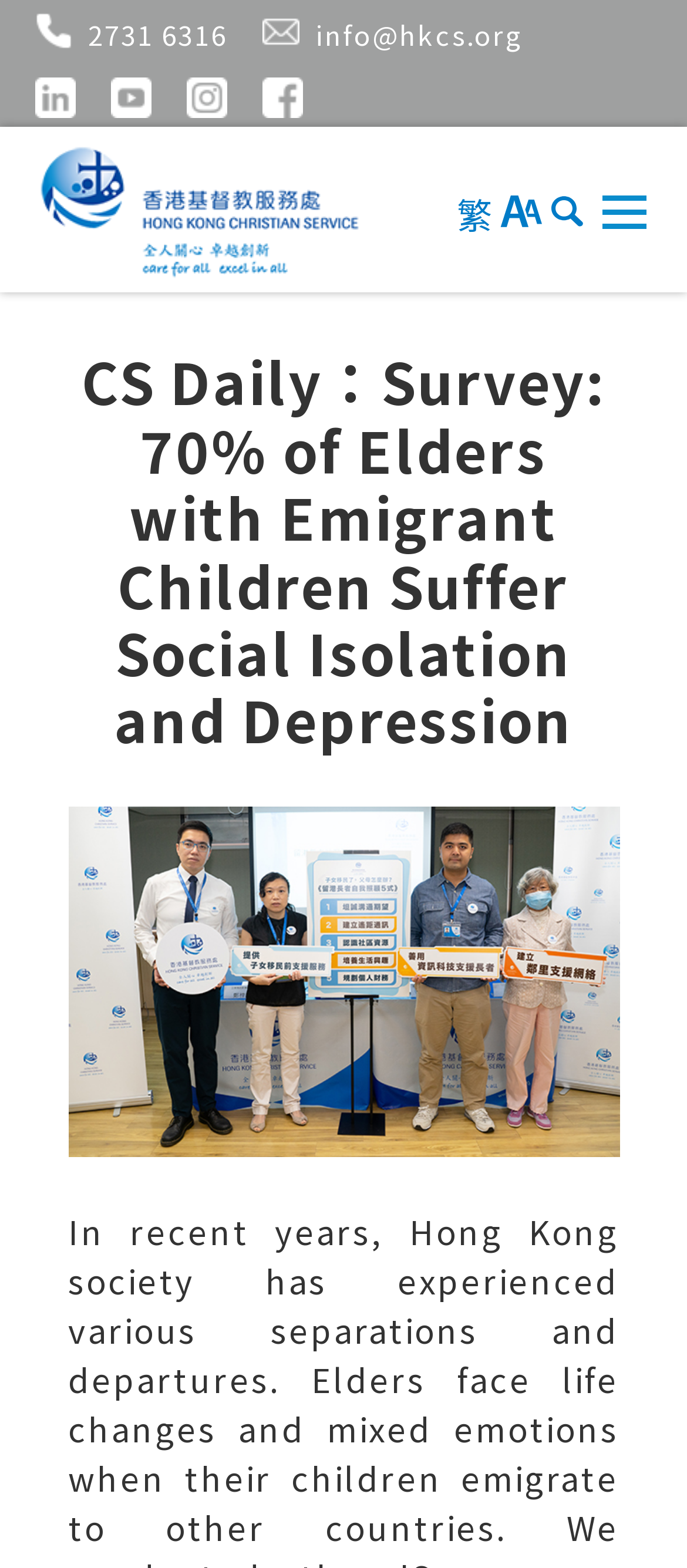Provide the bounding box coordinates for the UI element that is described by this text: "繁". The coordinates should be in the form of four float numbers between 0 and 1: [left, top, right, bottom].

[0.659, 0.118, 0.726, 0.155]